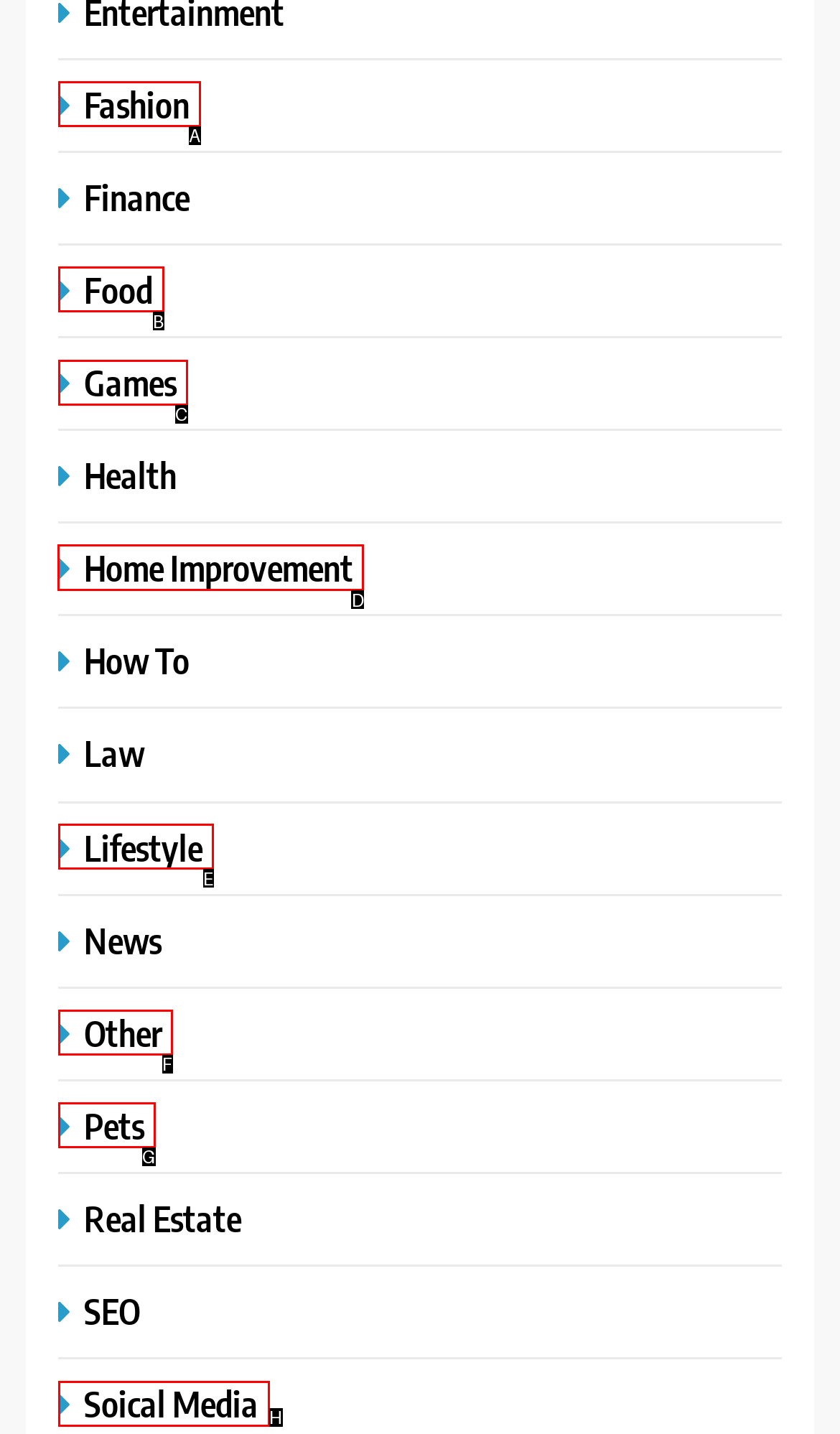From the given options, tell me which letter should be clicked to complete this task: Learn about Home Improvement
Answer with the letter only.

D